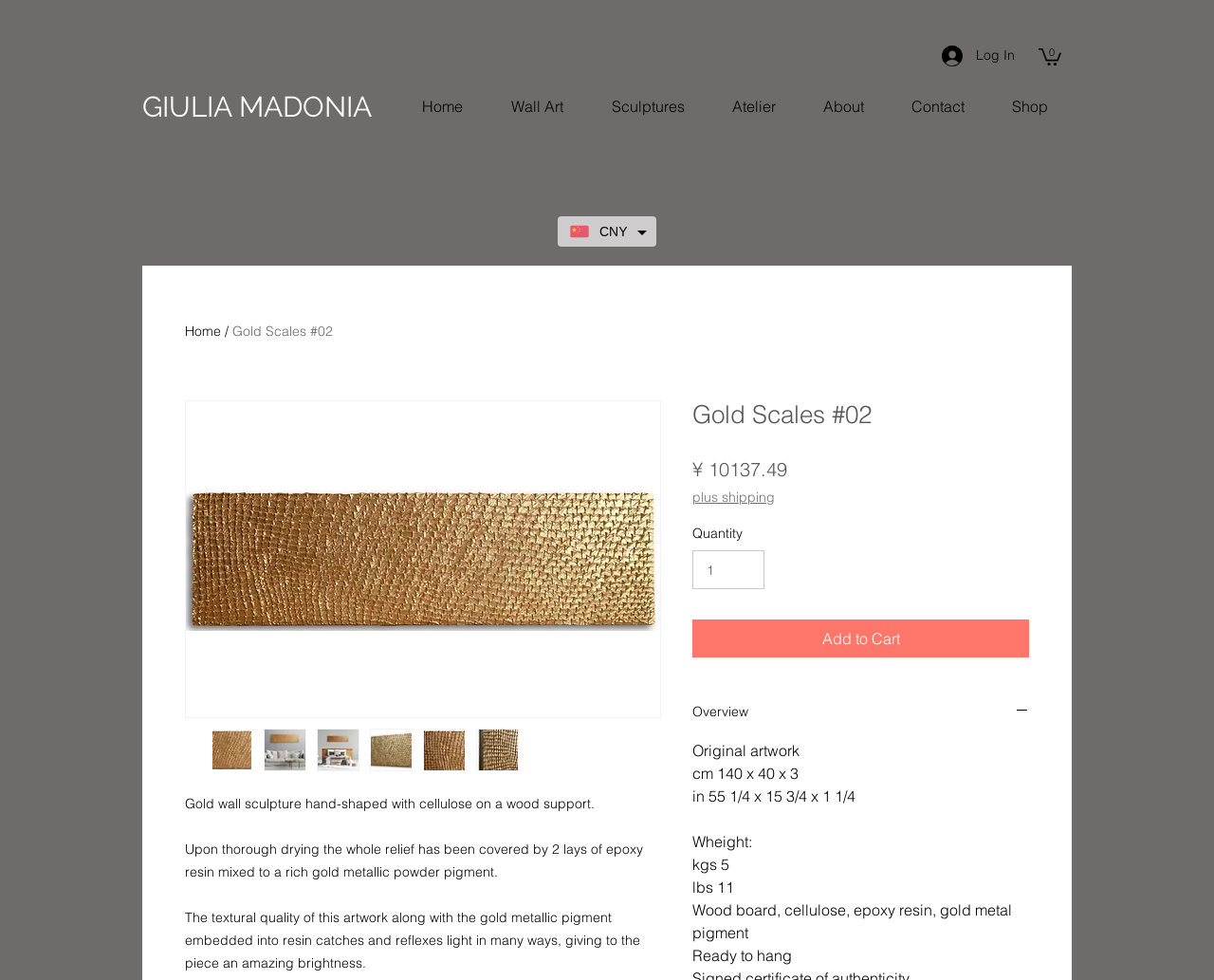Please identify the bounding box coordinates of the element that needs to be clicked to execute the following command: "Log in to the website". Provide the bounding box using four float numbers between 0 and 1, formatted as [left, top, right, bottom].

[0.765, 0.041, 0.847, 0.074]